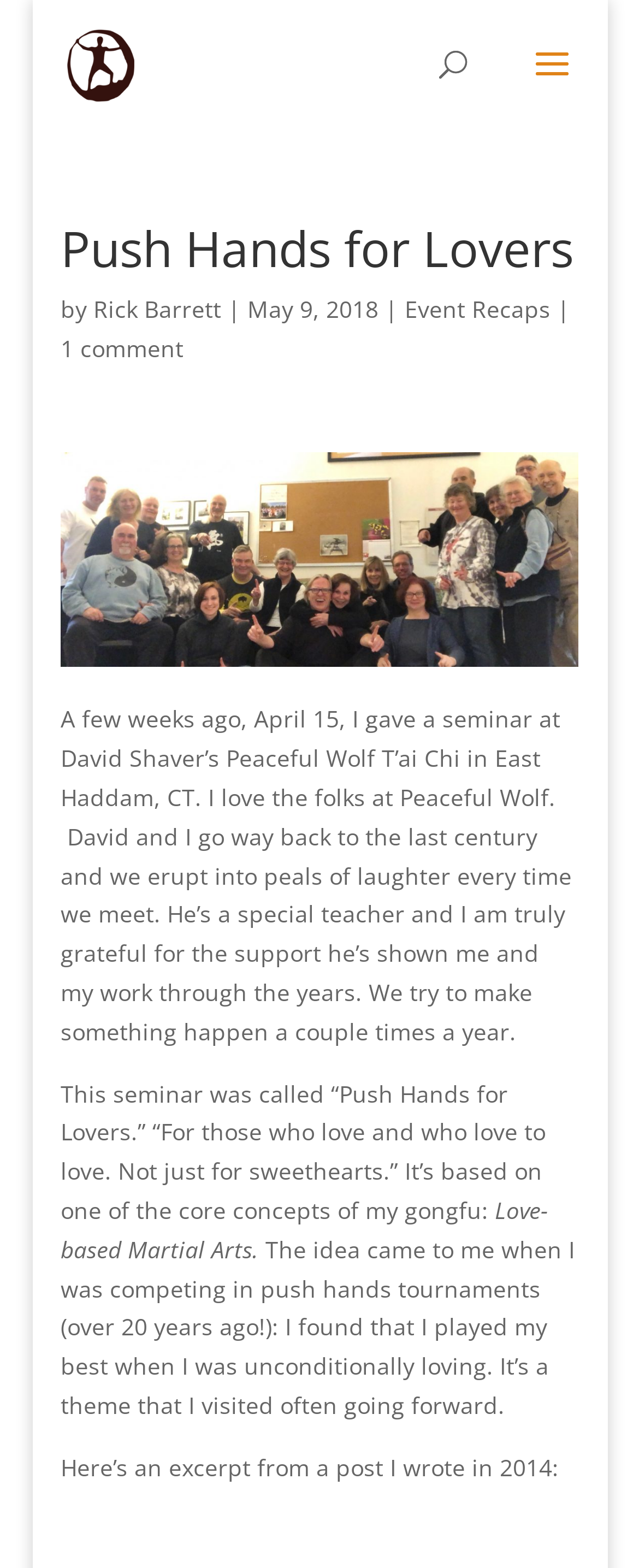How many comments does the article have?
Could you give a comprehensive explanation in response to this question?

The article has 1 comment, which can be found in the link '1 comment' with the bounding box coordinates [0.095, 0.212, 0.287, 0.232]